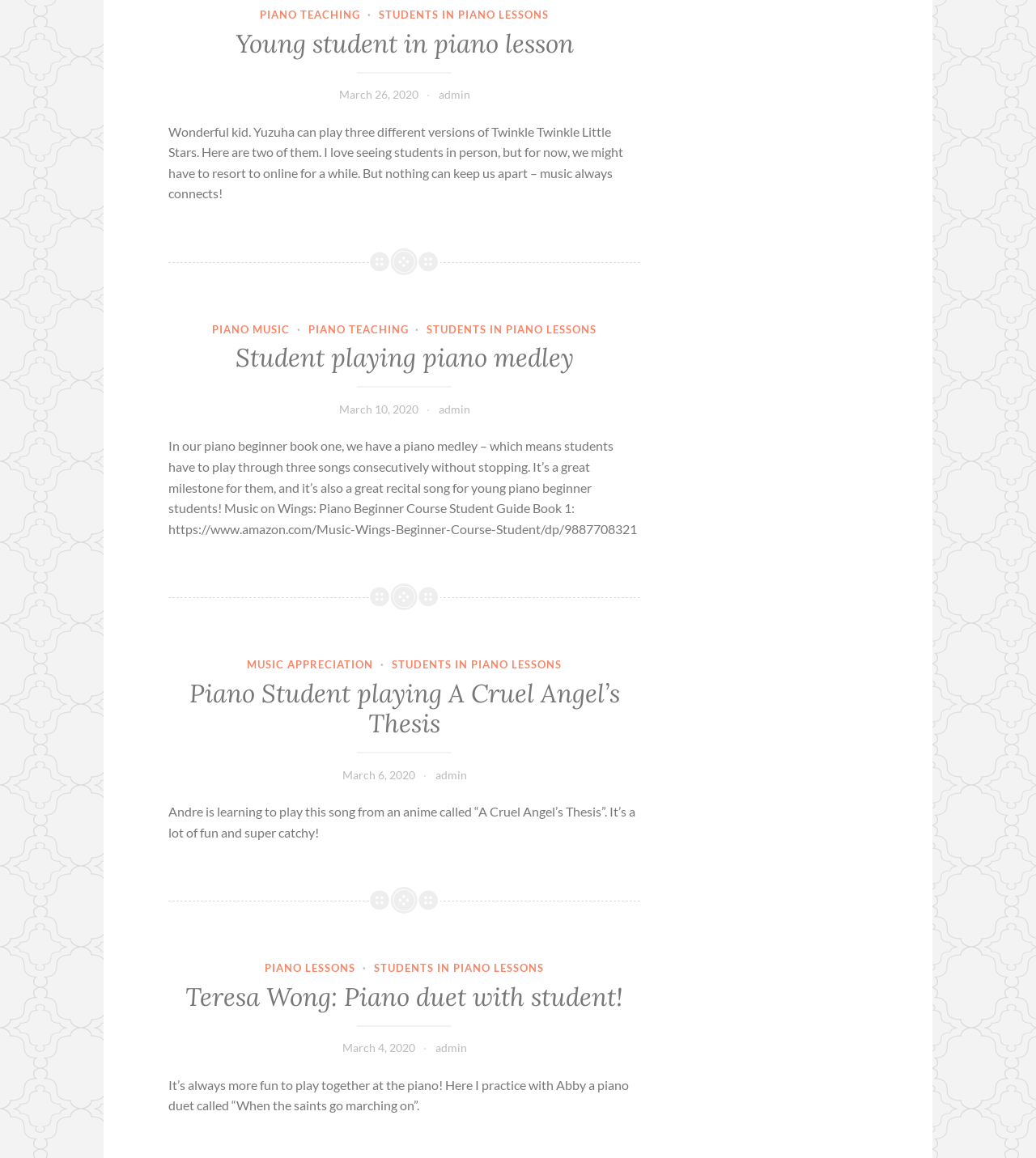Give a short answer to this question using one word or a phrase:
What is the name of the piano duet played by Teresa Wong and her student?

When the saints go marching on